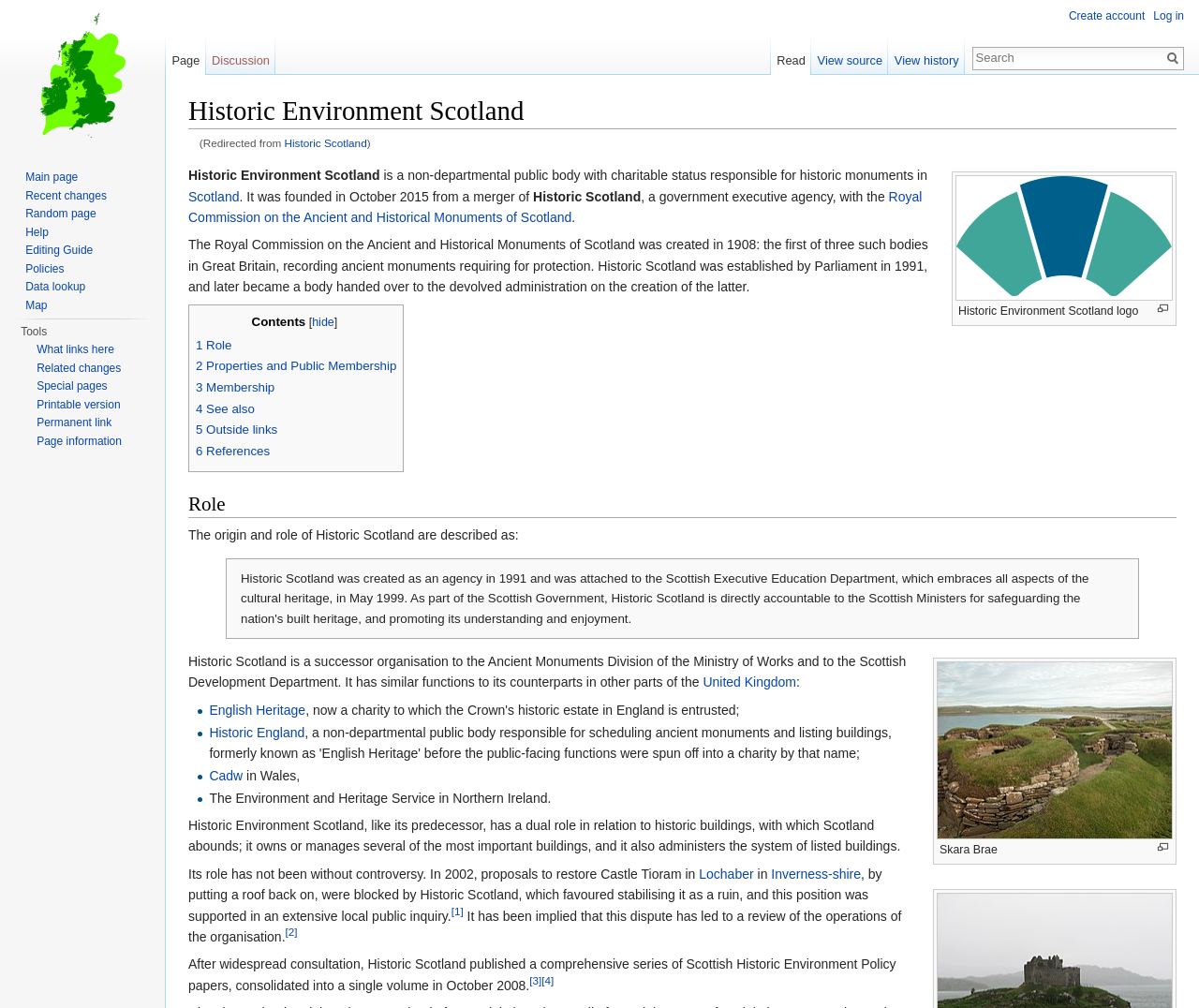Reply to the question with a single word or phrase:
What is the name of the policy papers published by Historic Scotland?

Scottish Historic Environment Policy